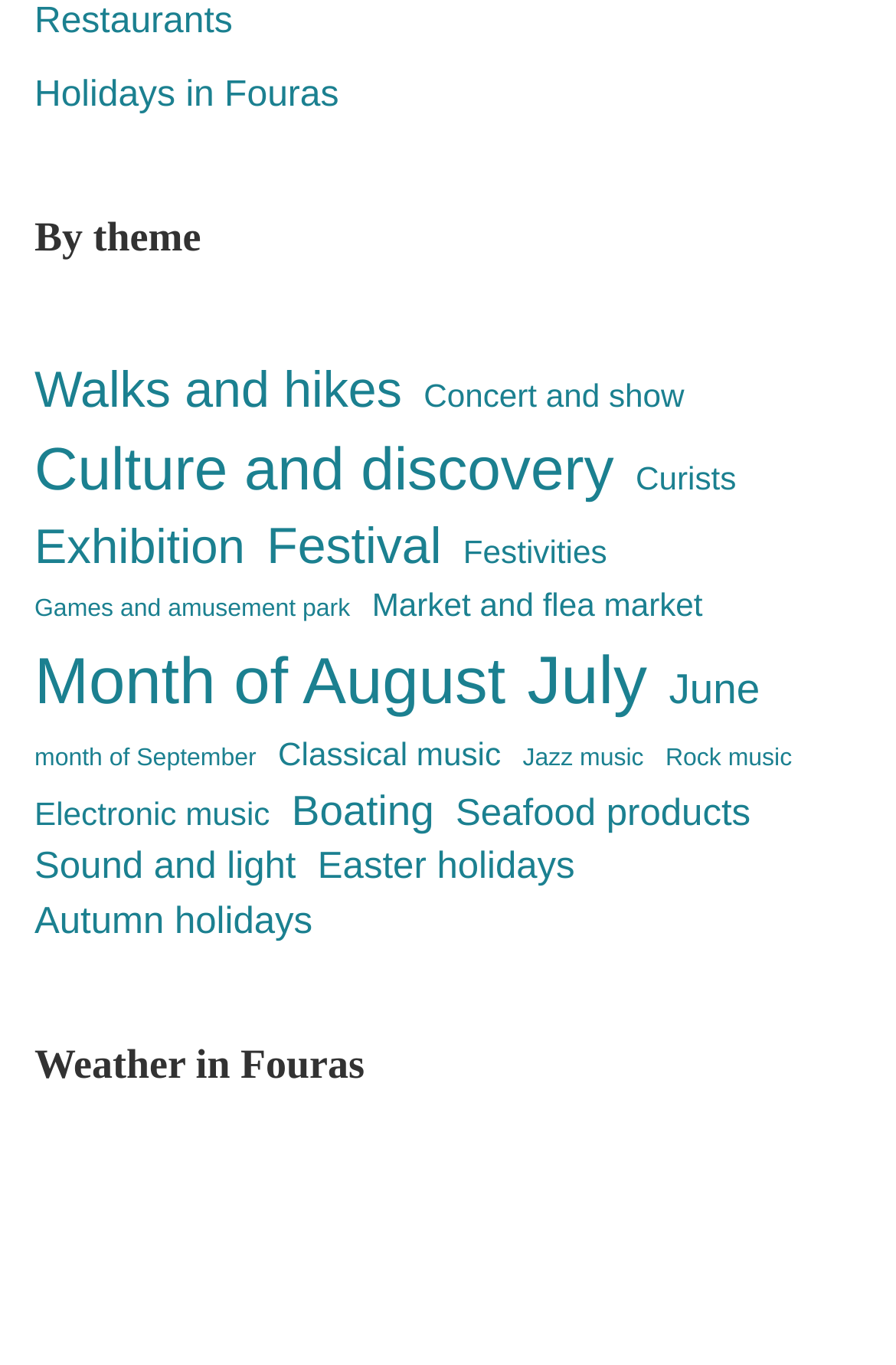What is the category of the link 'Musique classique'?
Please provide a detailed and comprehensive answer to the question.

I analyzed the link 'Musique classique' and its corresponding StaticText 'Classical music', which suggests that the category of this link is classical music.